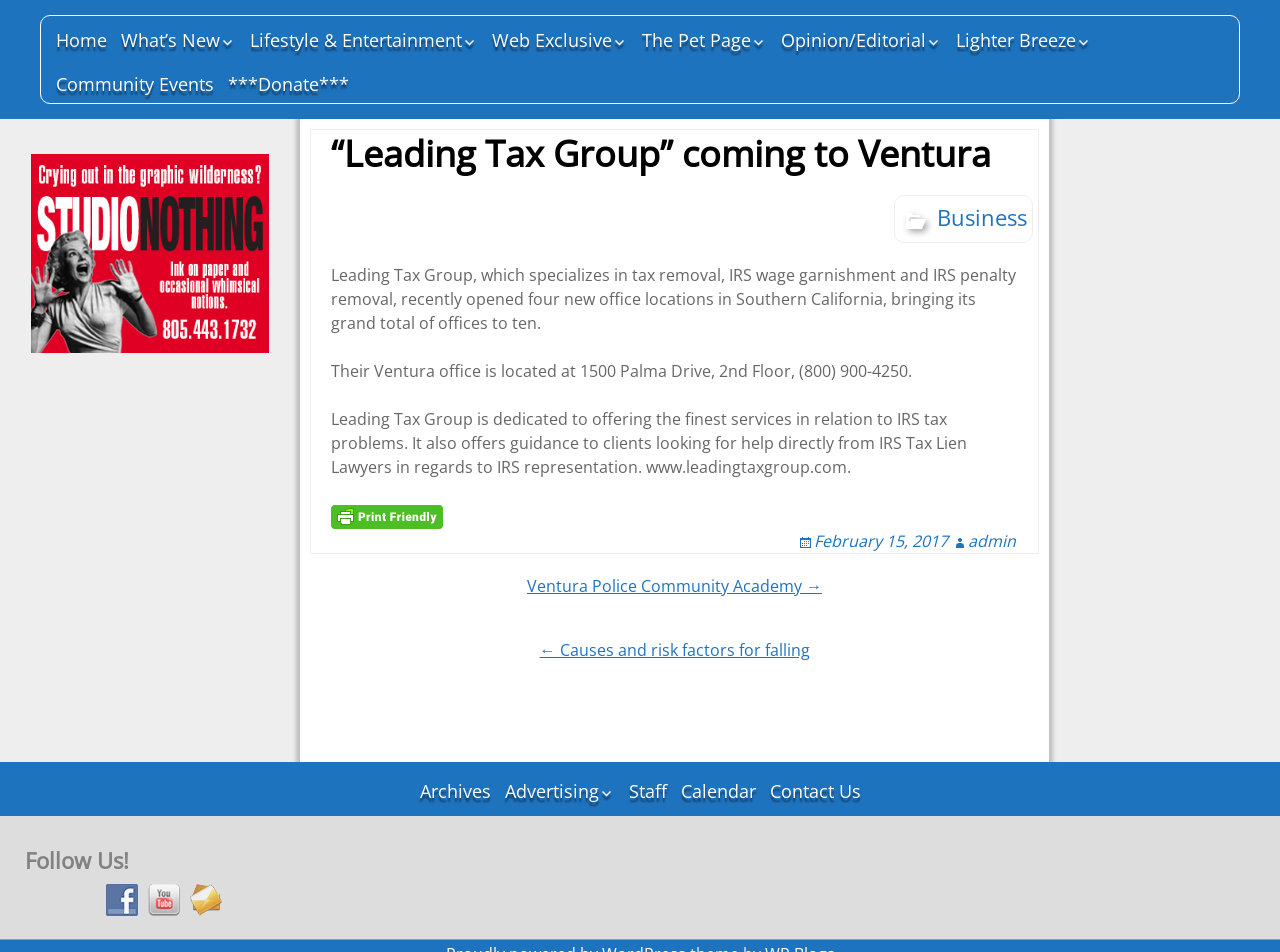Can you show the bounding box coordinates of the region to click on to complete the task described in the instruction: "Visit the Ventura office"?

[0.259, 0.378, 0.712, 0.401]